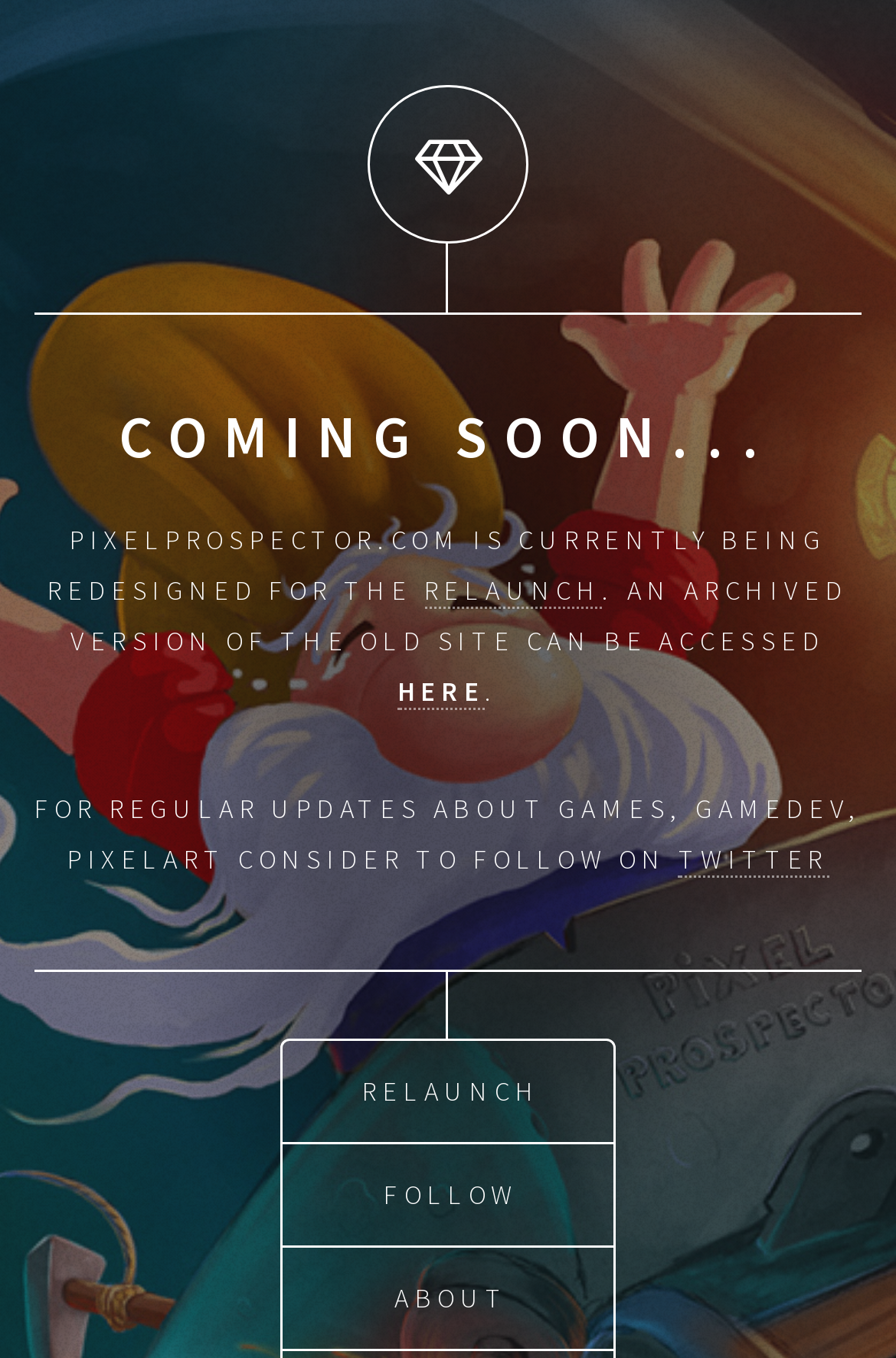What is recommended for regular updates about games and pixel art?
Based on the image, please offer an in-depth response to the question.

The webpage suggests following on Twitter for regular updates about games, gamedev, and pixel art, as indicated by the text 'FOR REGULAR UPDATES ABOUT GAMES, GAMEDEV, PIXELART CONSIDER TO FOLLOW ON TWITTER'.